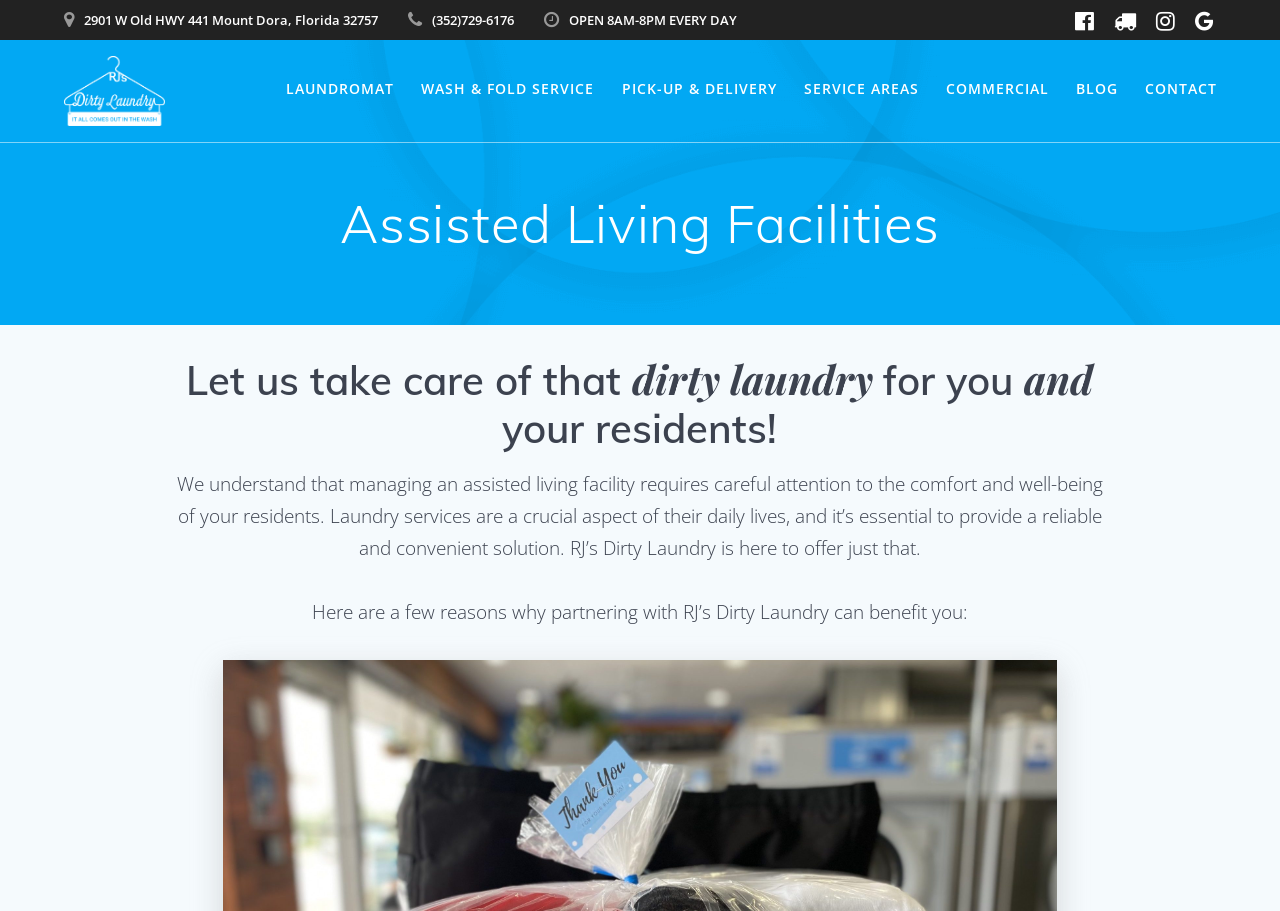Can you find the bounding box coordinates for the UI element given this description: "Pick-Up & Delivery"? Provide the coordinates as four float numbers between 0 and 1: [left, top, right, bottom].

[0.486, 0.086, 0.607, 0.114]